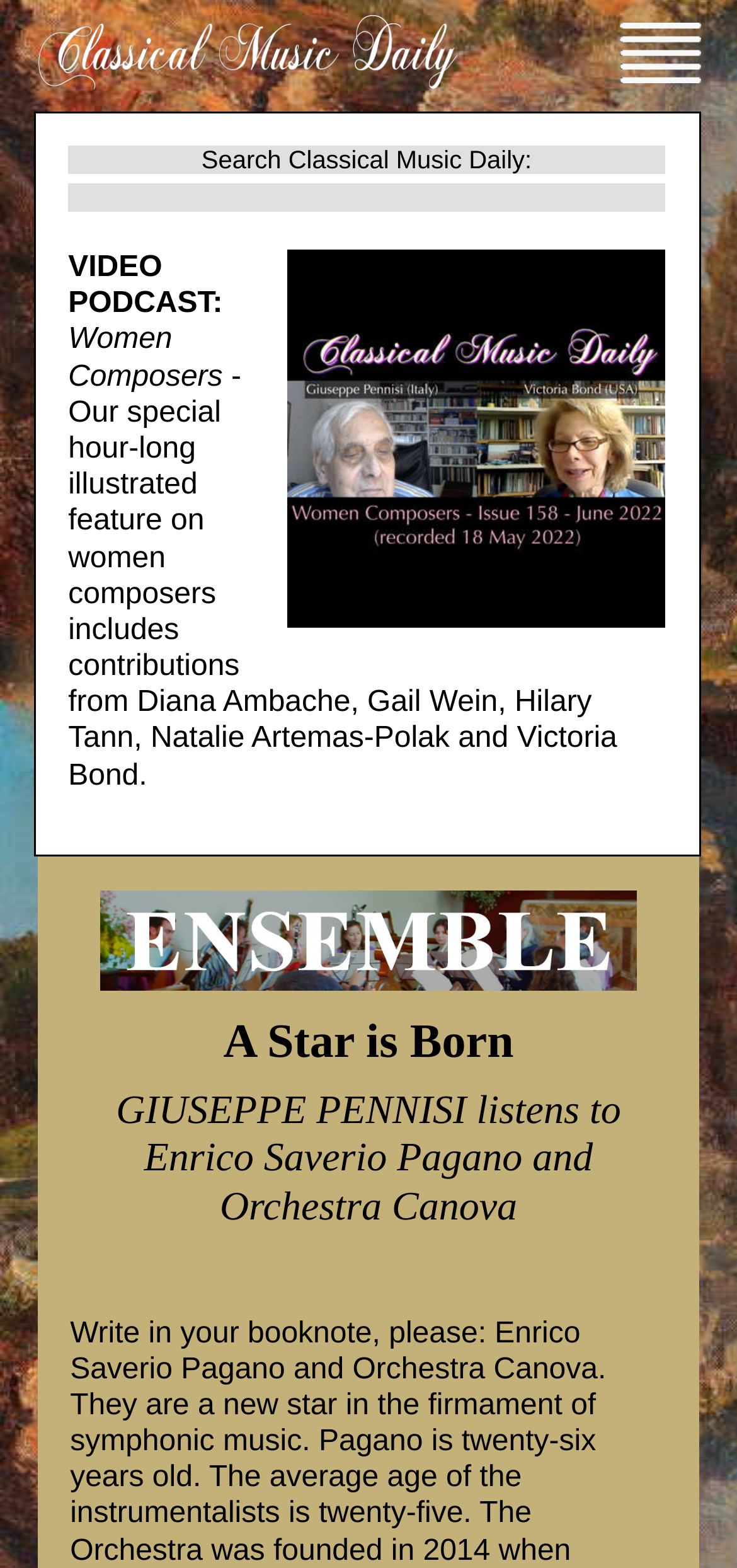Provide a brief response to the question below using a single word or phrase: 
What is the name of the orchestra?

Orchestra Canova